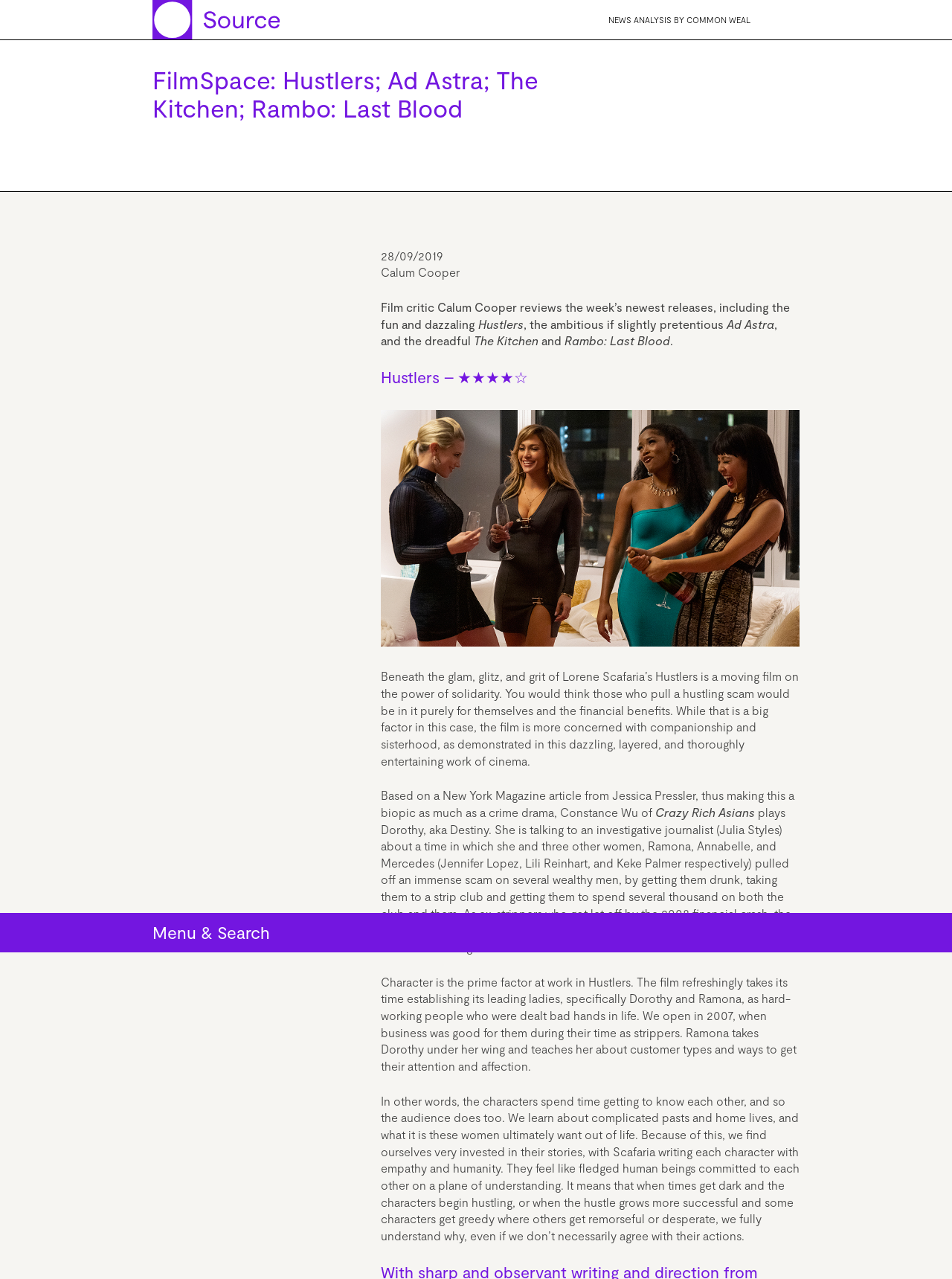Give a complete and precise description of the webpage's appearance.

This webpage is a film review website, specifically featuring a review of the week's newest releases, including Hustlers, Ad Astra, The Kitchen, and Rambo: Last Blood. At the top of the page, there is a header with the title "FilmSpace: Hustlers; Ad Astra; The Kitchen; Rambo: Last Blood" and a date "28/09/2019". Below the header, there is a brief introduction to the review written by Calum Cooper, a film critic.

On the left side of the page, there is a menu with links to "NEWS ANALYSIS BY COMMON WEAL", "Home", "Analysis", "Feature", "Opinion", "Broadcast", "Policy", and "Quick News". There is also a search bar with a "GO" button.

The main content of the page is the review of the four movies. The review is divided into sections, each focusing on one of the movies. The sections include a brief summary of the movie, followed by a more in-depth analysis of the film's themes, characters, and plot.

There are several images on the page, including a banner image at the top and smaller images scattered throughout the review. The images are not explicitly described, but they appear to be related to the movies being reviewed.

The review is written in a formal and informative tone, with the critic providing detailed analysis and opinions on the movies. The text is well-structured and easy to follow, with clear headings and paragraphs. Overall, the webpage is well-organized and provides a comprehensive review of the four movies.